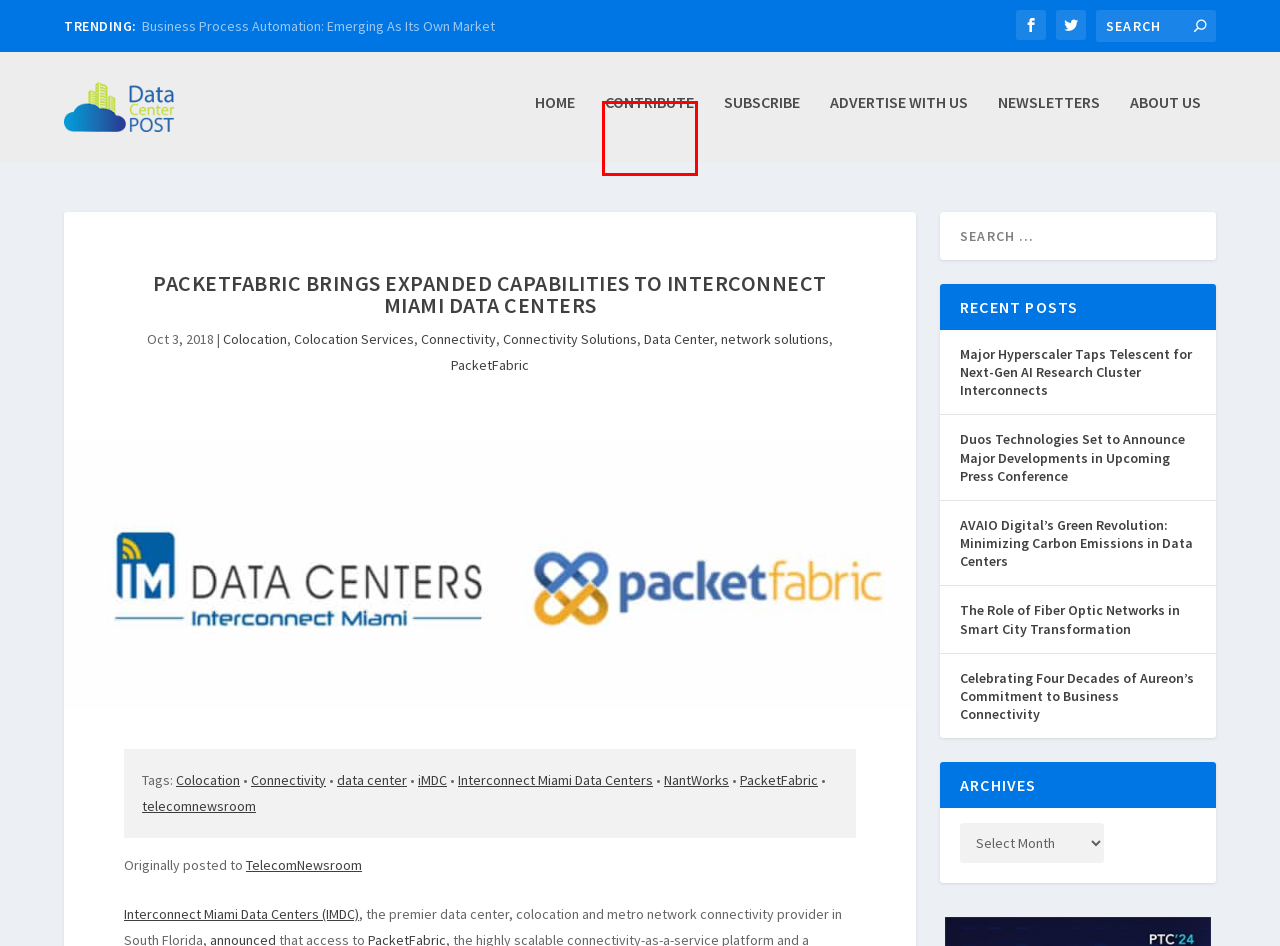Look at the screenshot of a webpage where a red bounding box surrounds a UI element. Your task is to select the best-matching webpage description for the new webpage after you click the element within the bounding box. The available options are:
A. Connectivity Solutions | Data Center POST
B. Duos Technologies Set to Announce Major Developments in Upcoming Press Conference | Data Center POST
C. Contribute | Data Center POST
D. Major Hyperscaler Taps Telescent for Next-Gen AI Research Cluster Interconnects | Data Center POST
E. Connectivity | Data Center POST
F. About Us | Data Center POST
G. Telecom Industry News - TelecomNewsroom
H. network solutions | Data Center POST

C